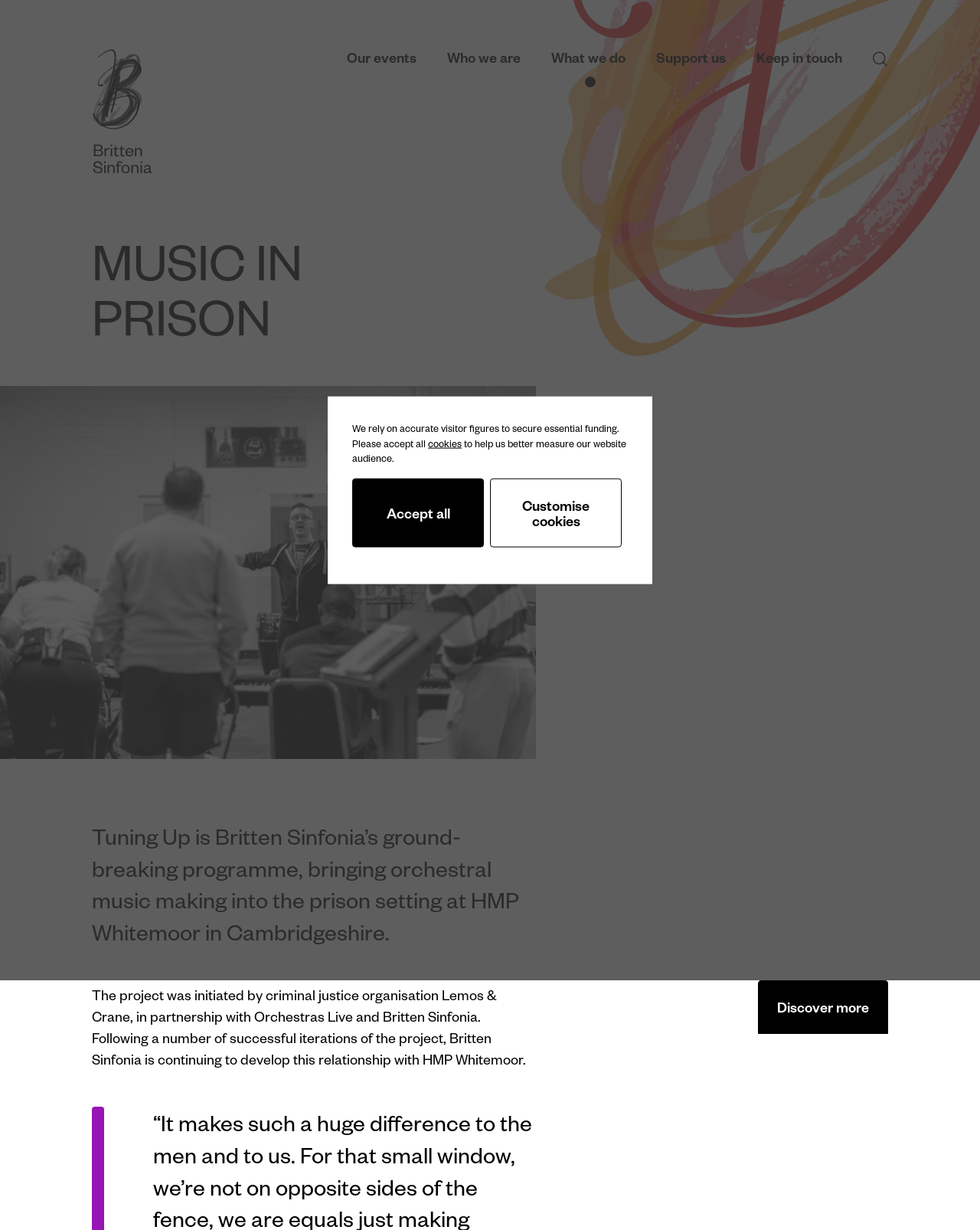What is the name of the orchestra?
Based on the screenshot, provide a one-word or short-phrase response.

Britten Sinfonia